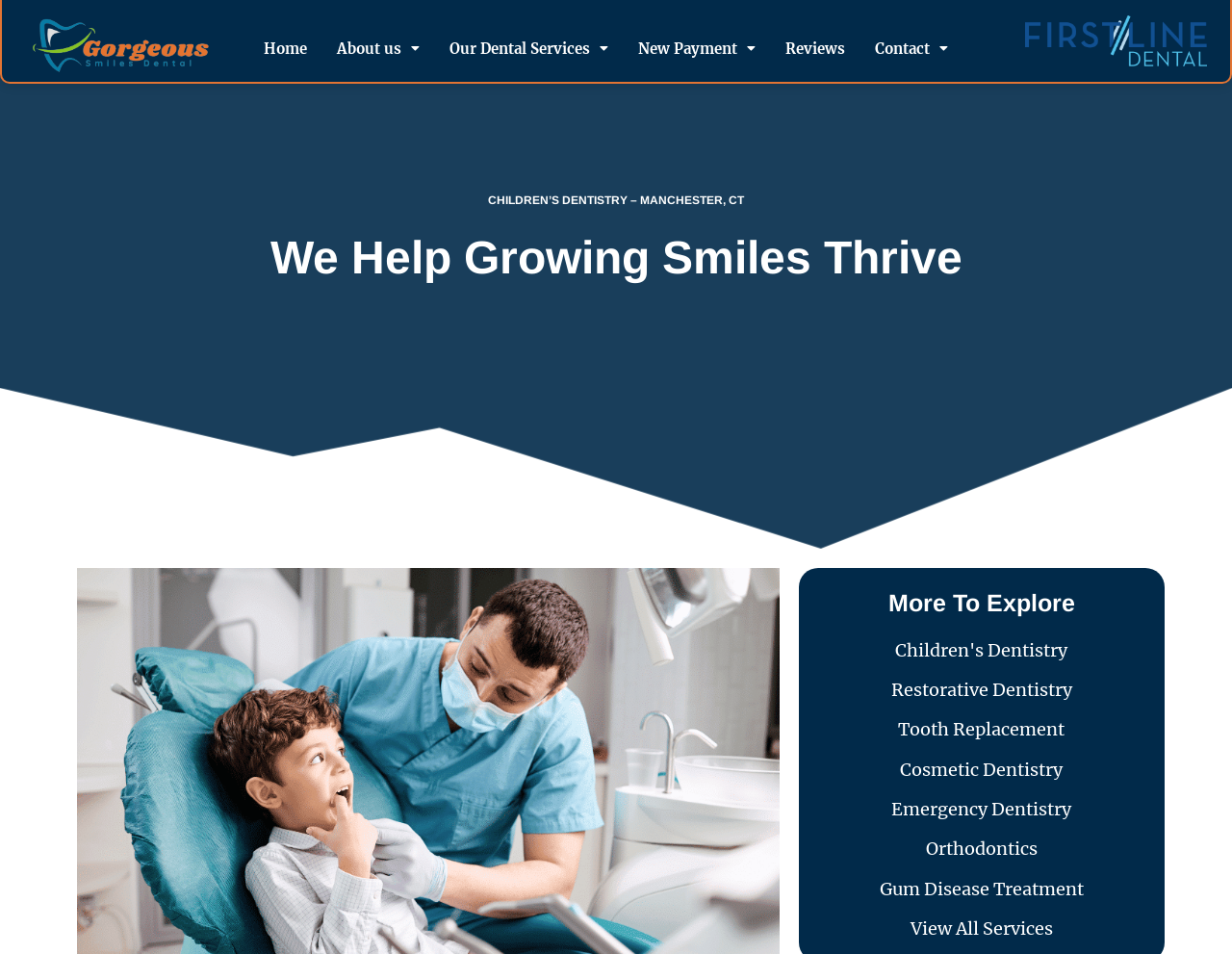Please find the bounding box coordinates of the element that needs to be clicked to perform the following instruction: "Contact the dentist". The bounding box coordinates should be four float numbers between 0 and 1, represented as [left, top, right, bottom].

[0.71, 0.032, 0.769, 0.069]